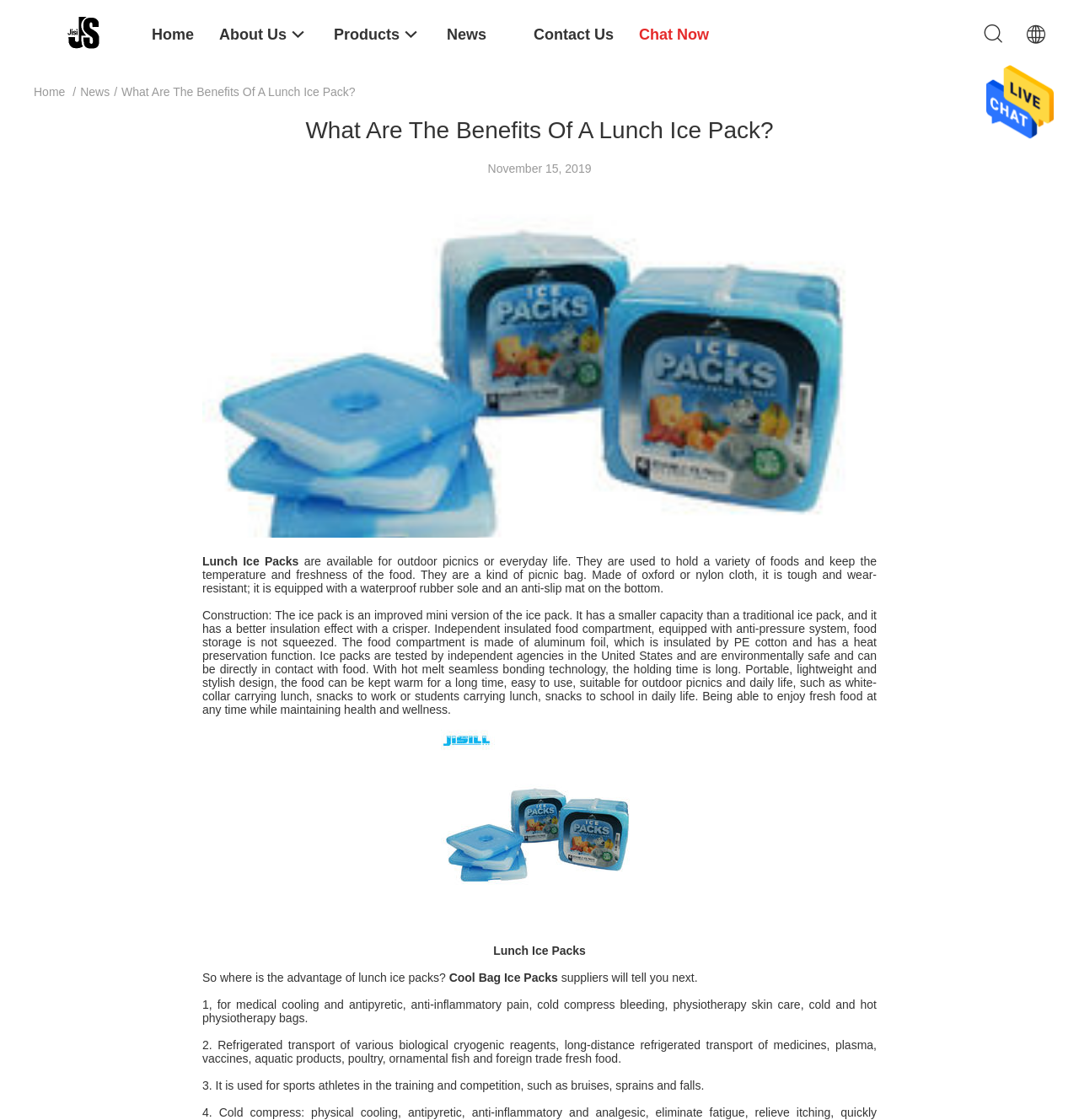Please use the details from the image to answer the following question comprehensively:
What is the purpose of lunch ice packs?

I found the purpose of lunch ice packs by reading the text on the webpage. It states that lunch ice packs are used to hold a variety of foods and keep the temperature and freshness of the food. They are a kind of picnic bag, made of oxford or nylon cloth, and are equipped with a waterproof rubber sole and an anti-slip mat on the bottom.